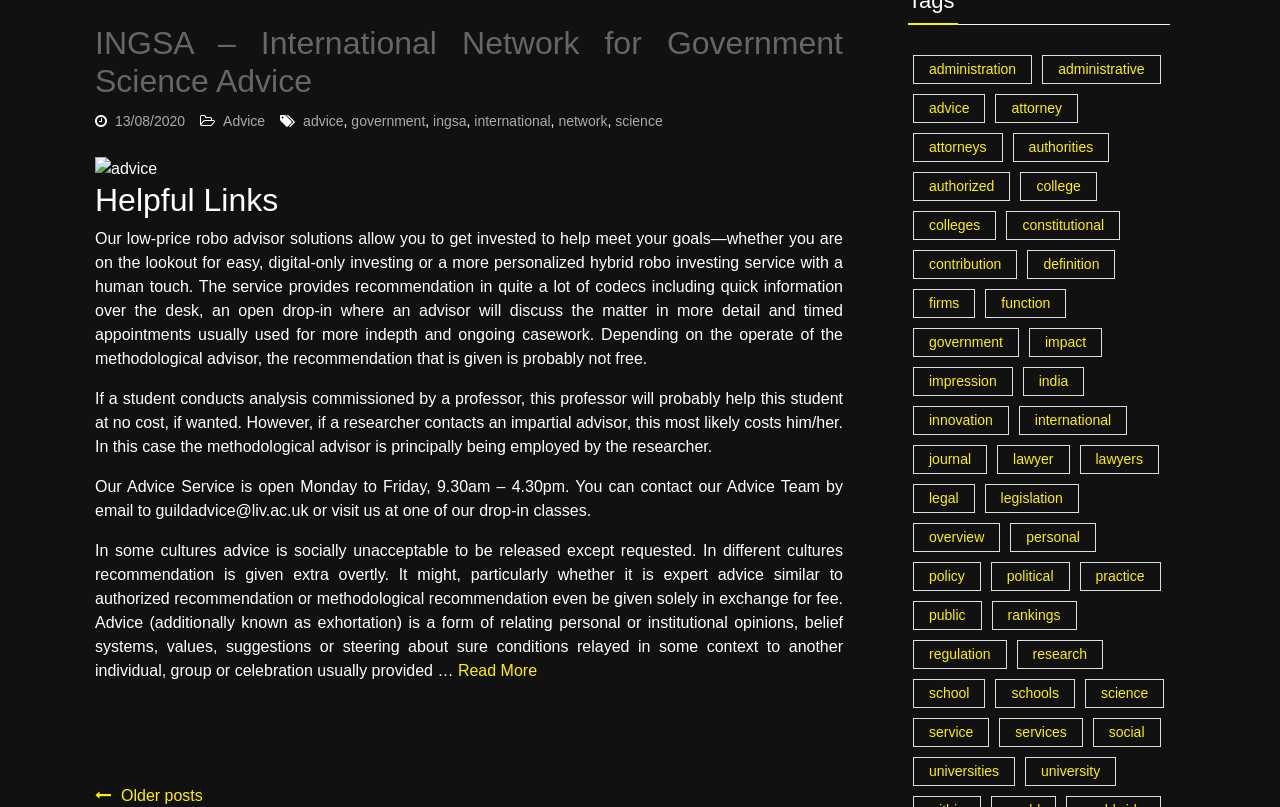What is the name of the network?
From the image, respond with a single word or phrase.

INGSA